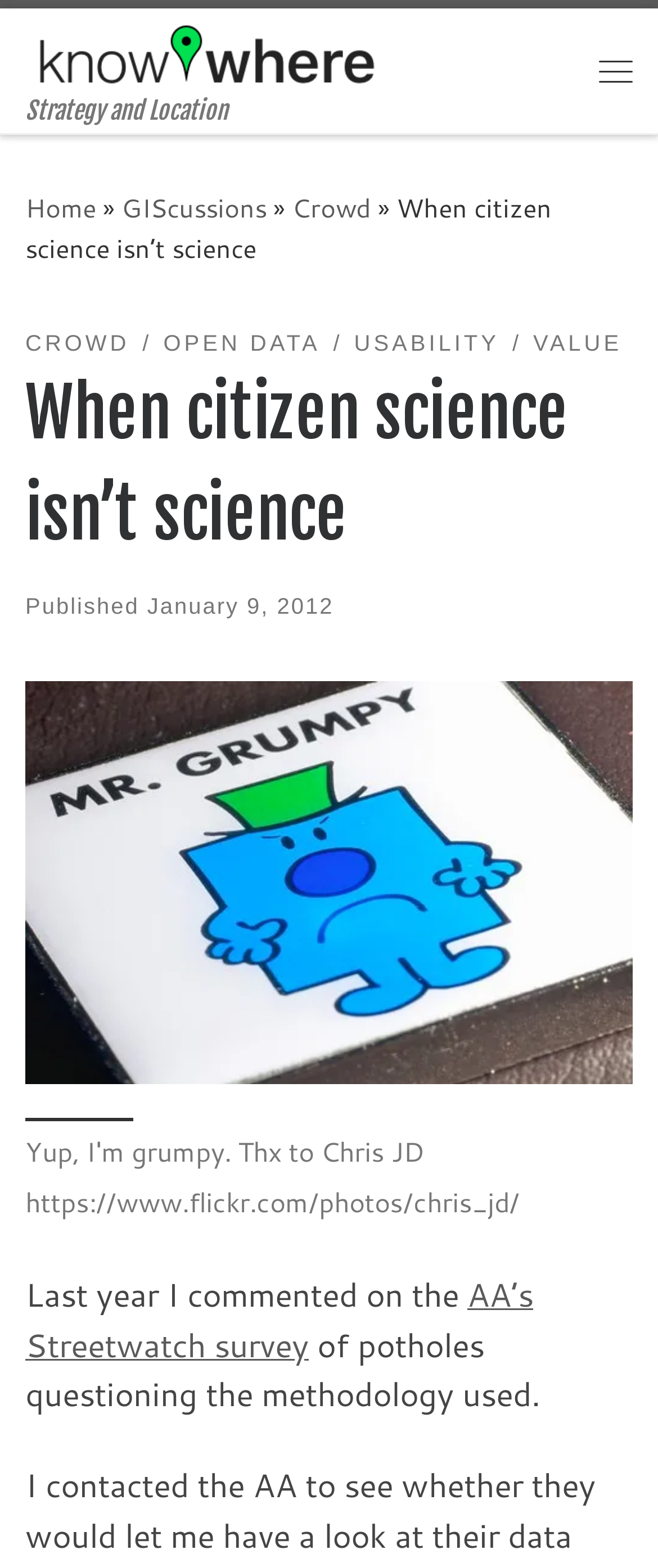Answer the question with a single word or phrase: 
What is the name of the website?

KnowWhere